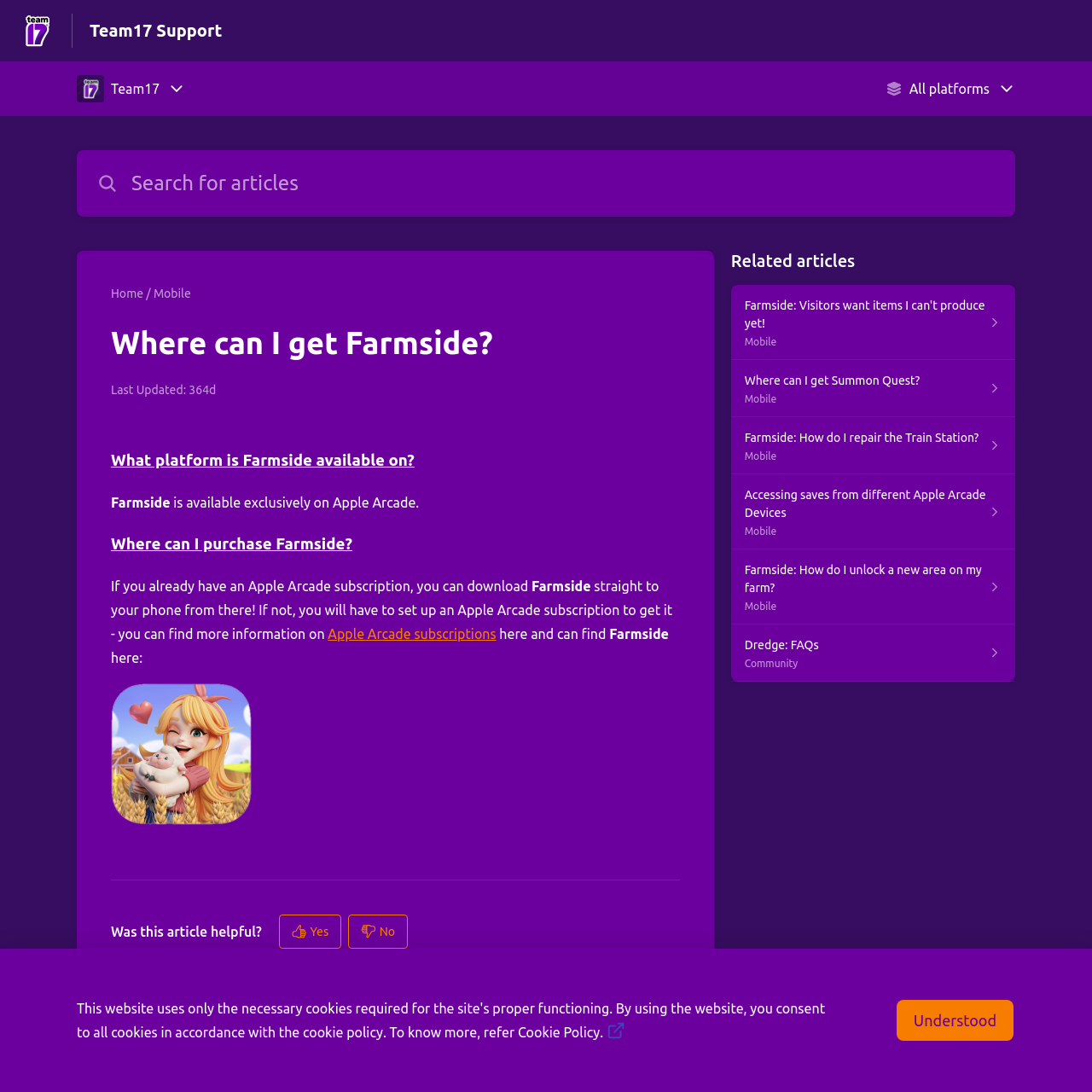What is the platform for Farmside?
Refer to the screenshot and respond with a concise word or phrase.

Apple Arcade